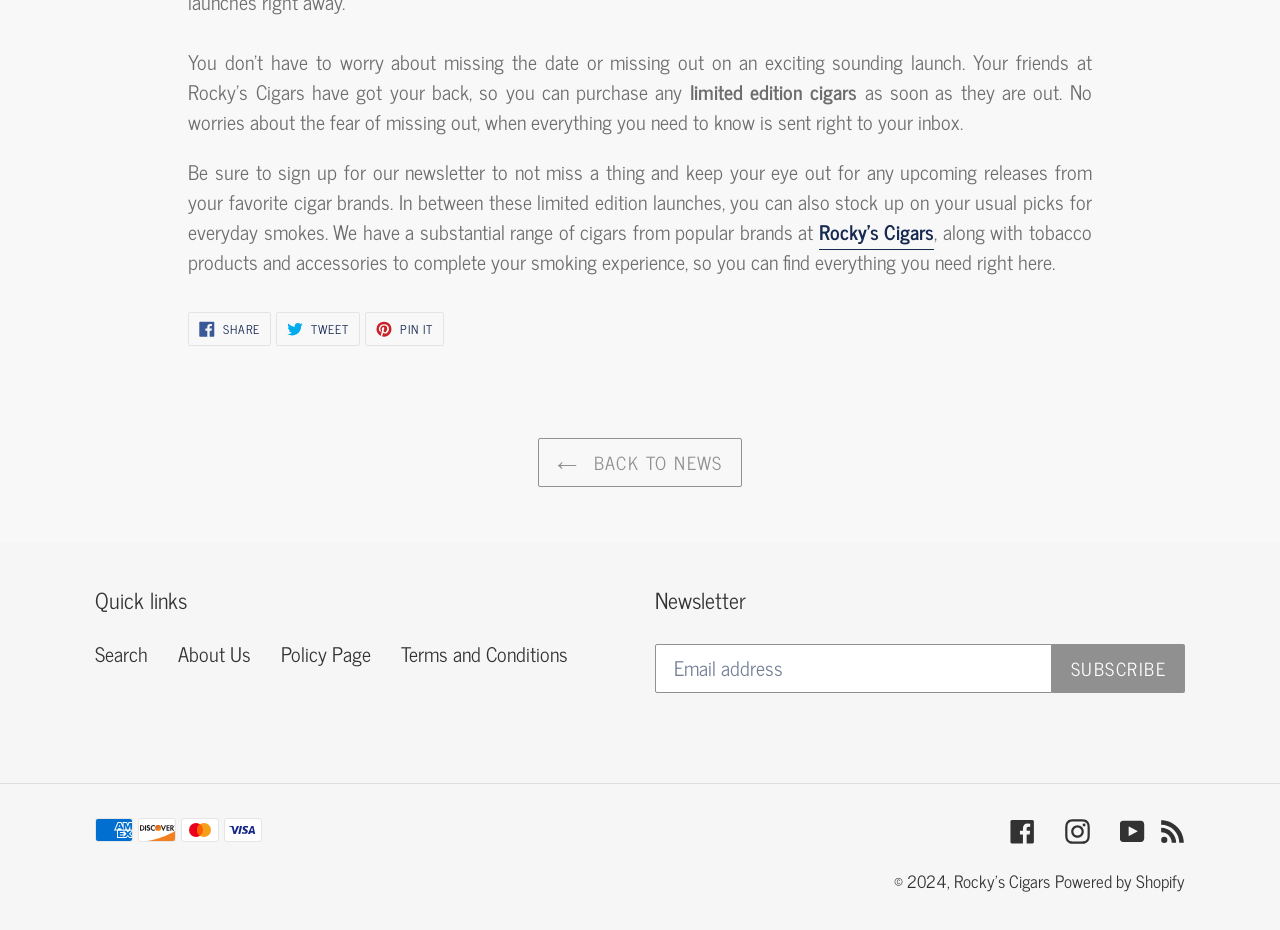Determine the bounding box coordinates of the clickable region to execute the instruction: "Read the abstract". The coordinates should be four float numbers between 0 and 1, denoted as [left, top, right, bottom].

None